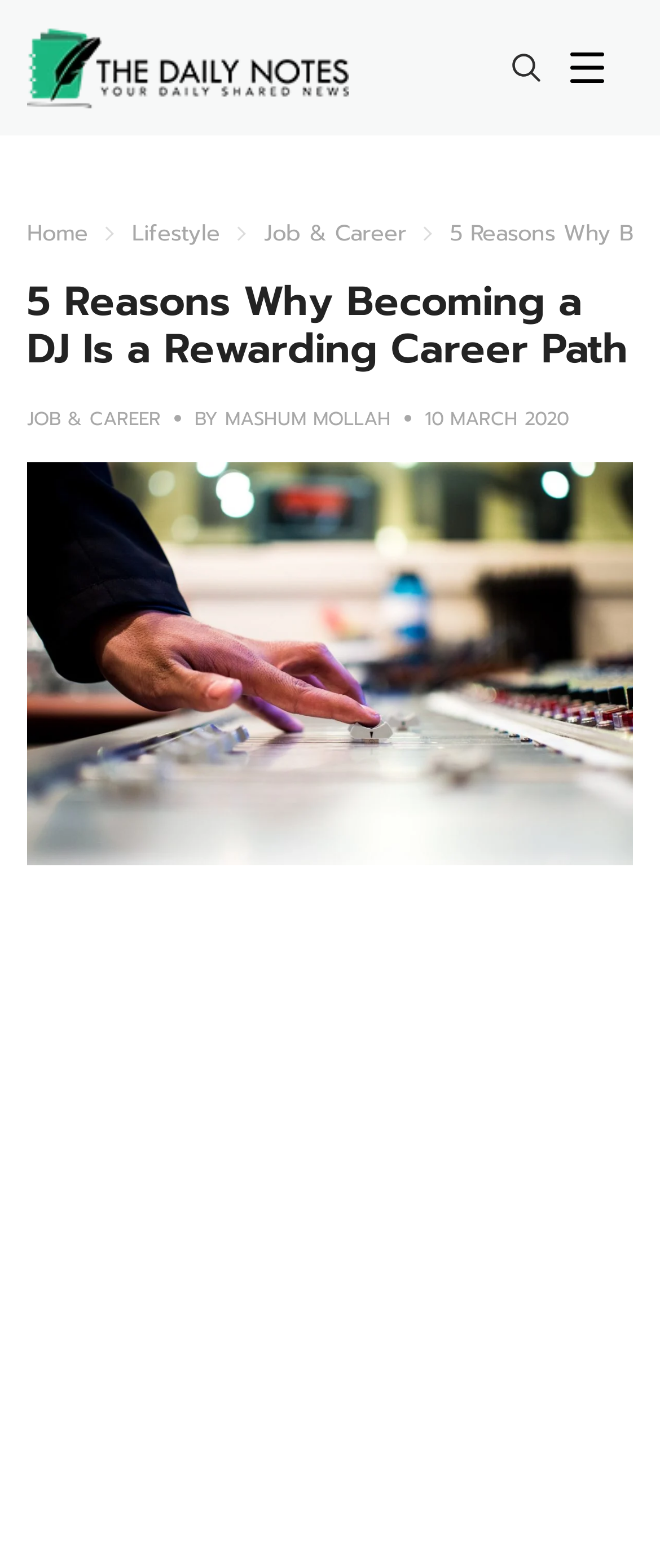For the following element description, predict the bounding box coordinates in the format (top-left x, top-left y, bottom-right x, bottom-right y). All values should be floating point numbers between 0 and 1. Description: Job & Career

[0.4, 0.138, 0.615, 0.159]